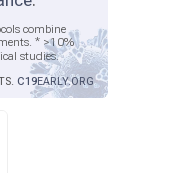What happens when treatments are combined synergistically?
Please provide a comprehensive answer based on the details in the screenshot.

According to the graphic, when treatments are combined synergistically, their effectiveness is enhanced, implying that the benefits of Zinc are amplified when used in conjunction with other treatments.